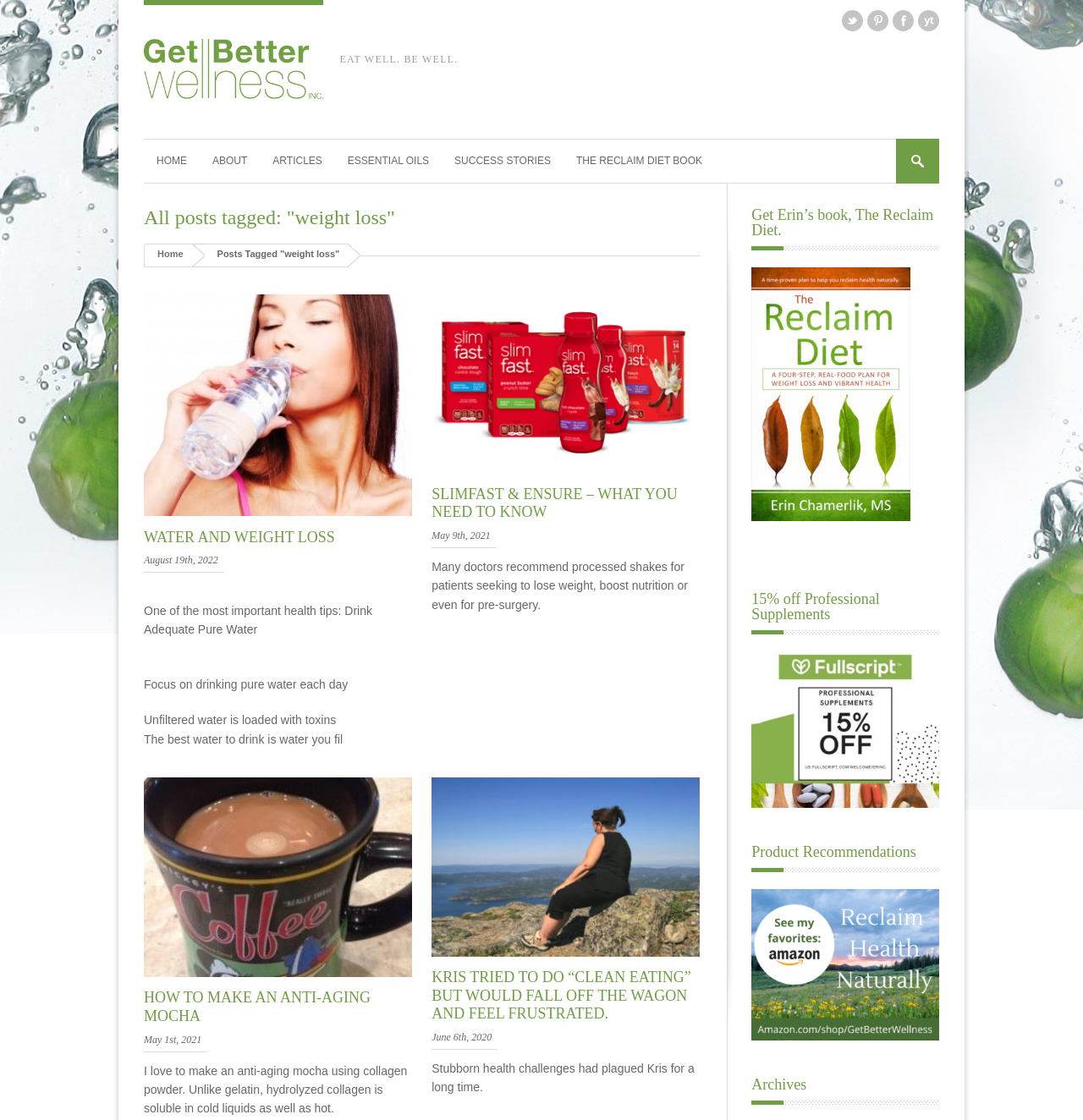Provide an in-depth caption for the webpage.

The webpage is focused on weight loss and wellness, with a prominent heading "EAT WELL. BE WELL." at the top. Below this heading, there are several links to different sections of the website, including "HOME", "ABOUT", "ARTICLES", "ESSENTIAL OILS", "SUCCESS STORIES", and "THE RECLAIM DIET BOOK". 

To the right of these links, there is a search bar with a textbox and a static text "To search, type and hit enter". 

Below the search bar, there is a heading "All posts tagged: 'weight loss'" followed by a series of links to different articles related to weight loss, including "Water and Weight Loss", "SlimFast & Ensure – What you need to know", "How to Make an Anti-Aging Mocha", and "Kris tried to do “clean eating” but would fall off the wagon and feel frustrated.". Each article has a heading with the title and date, followed by a brief summary or introduction.

On the right side of the page, there are several headings and links, including "Get Erin’s book, The Reclaim Diet.", "15% off Professional Supplements", "Product Recommendations", and "Archives". 

At the very bottom of the page, there is an iframe that spans the entire width of the page.